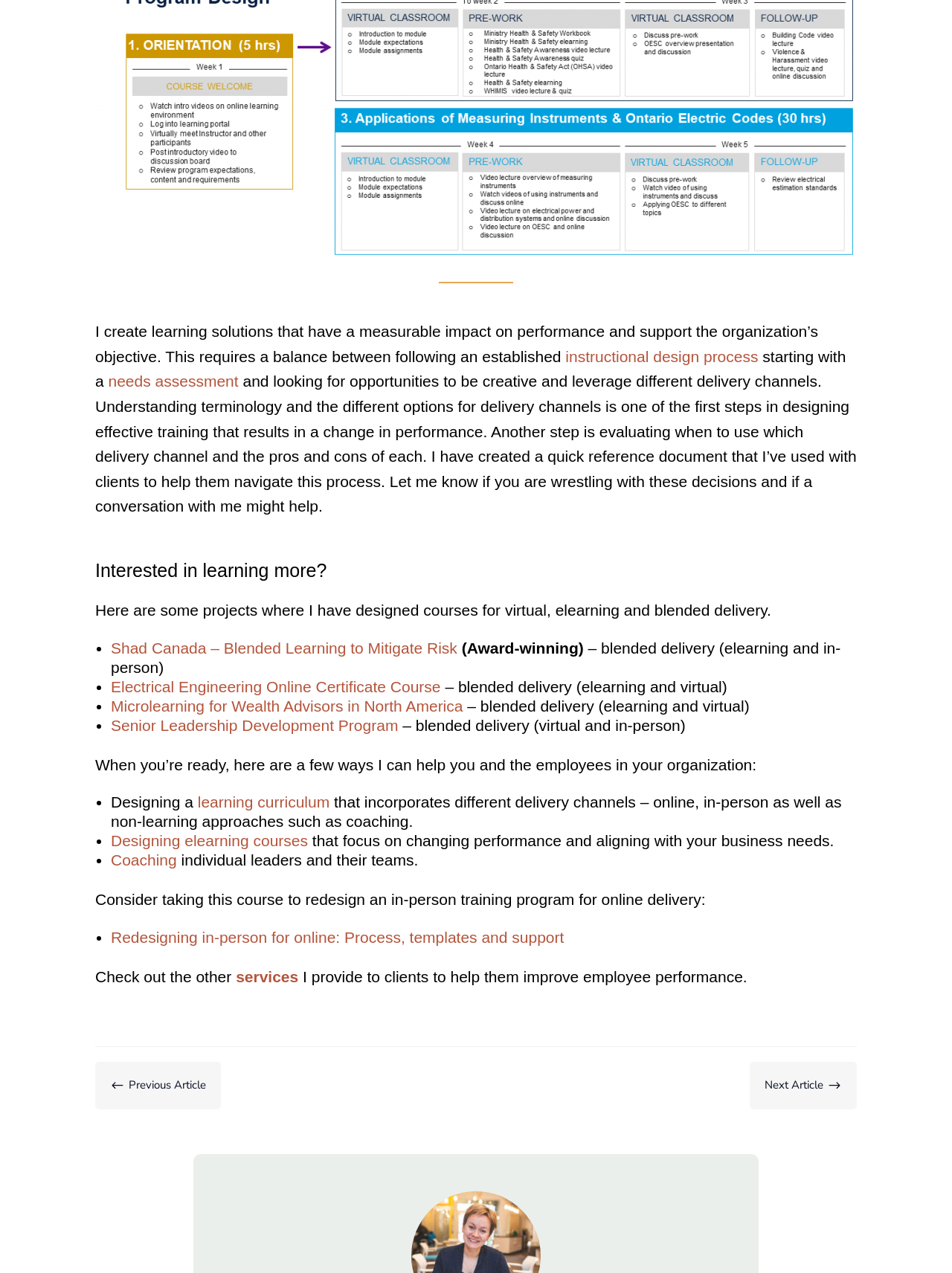Please identify the bounding box coordinates of the area I need to click to accomplish the following instruction: "Click on 'instructional design process'".

[0.594, 0.273, 0.796, 0.287]